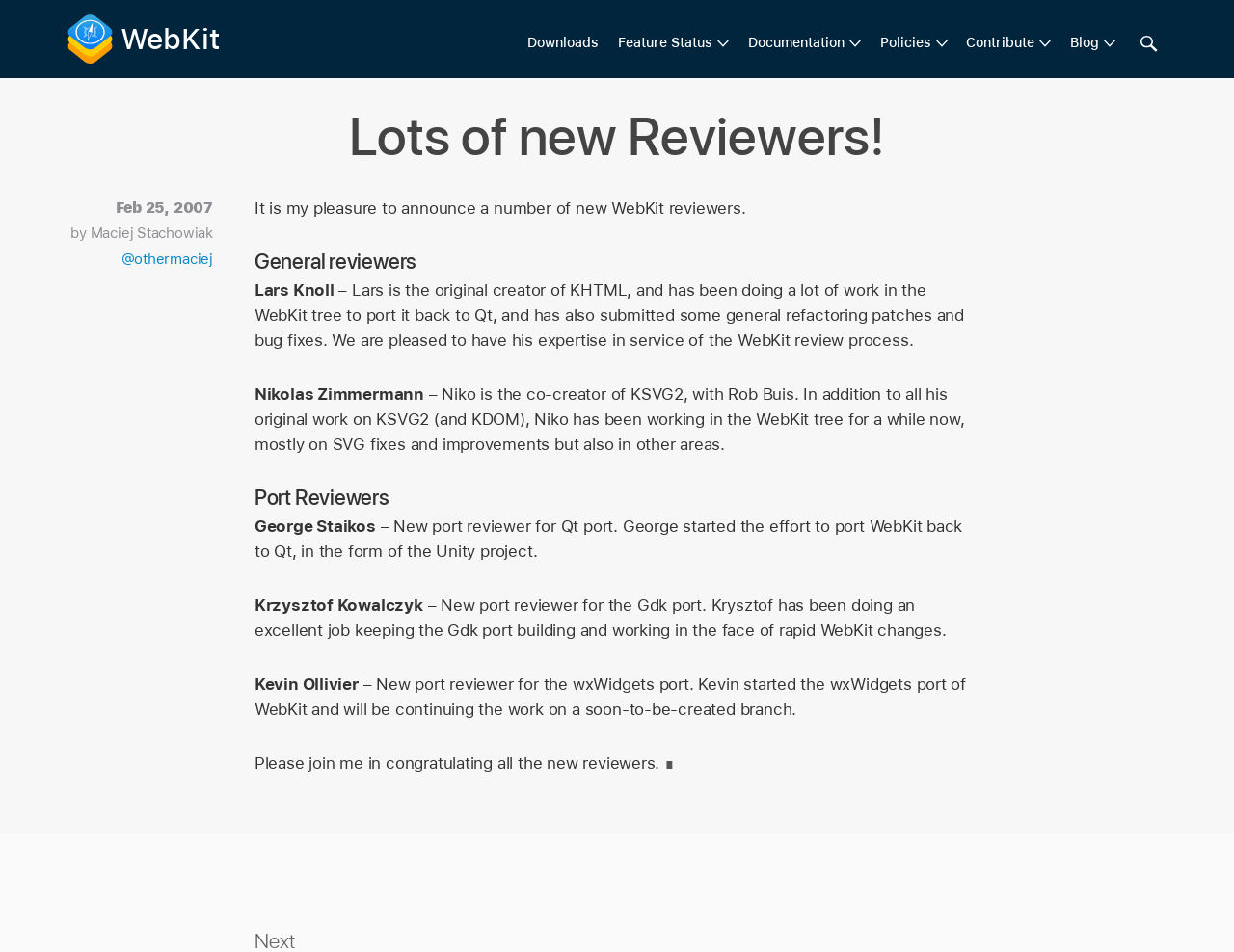Determine the bounding box coordinates of the clickable element to complete this instruction: "Check the 'Contribute' menu". Provide the coordinates in the format of four float numbers between 0 and 1, [left, top, right, bottom].

[0.783, 0.034, 0.852, 0.056]